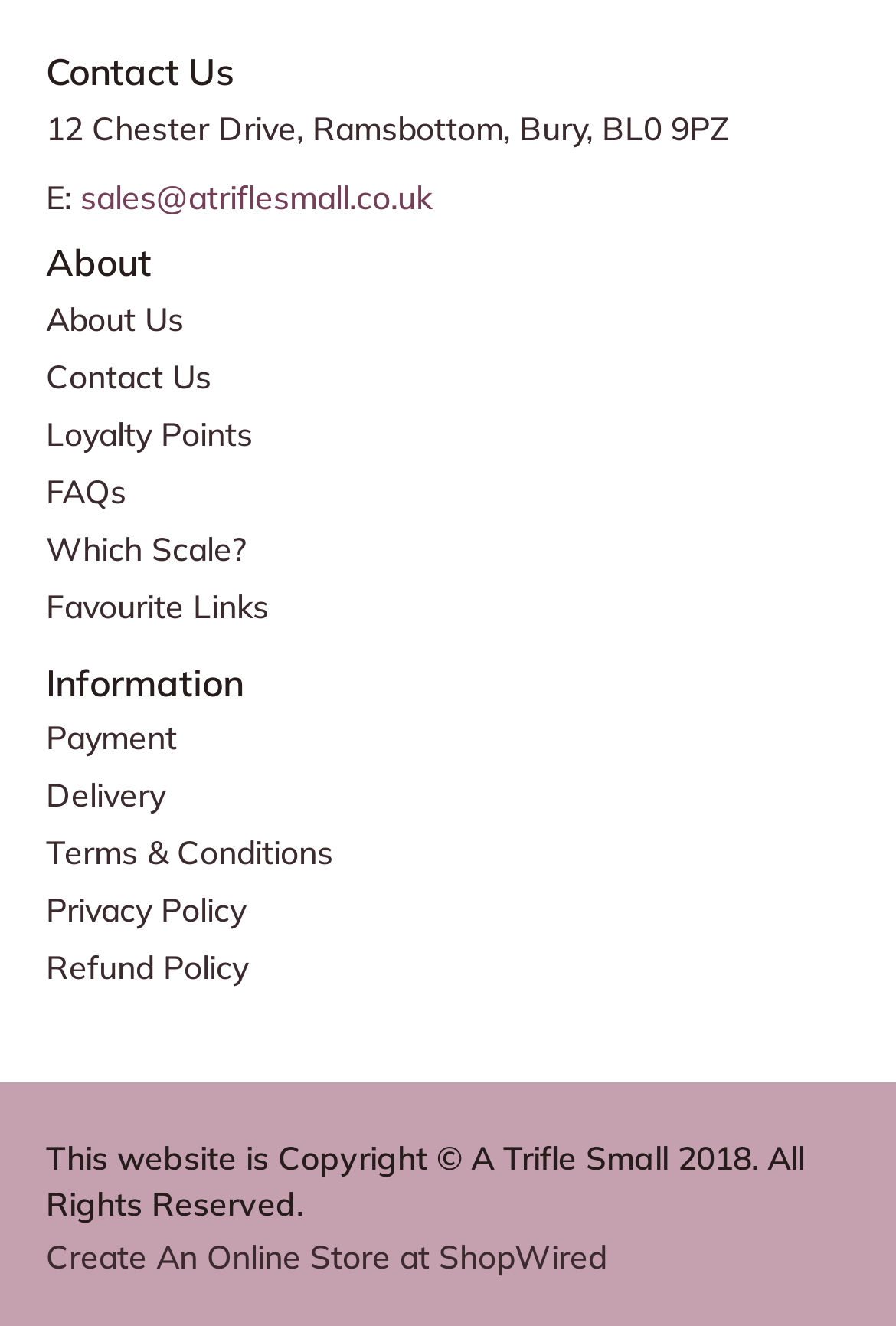Based on the element description: "Create An Online Store", identify the UI element and provide its bounding box coordinates. Use four float numbers between 0 and 1, [left, top, right, bottom].

[0.051, 0.933, 0.436, 0.964]